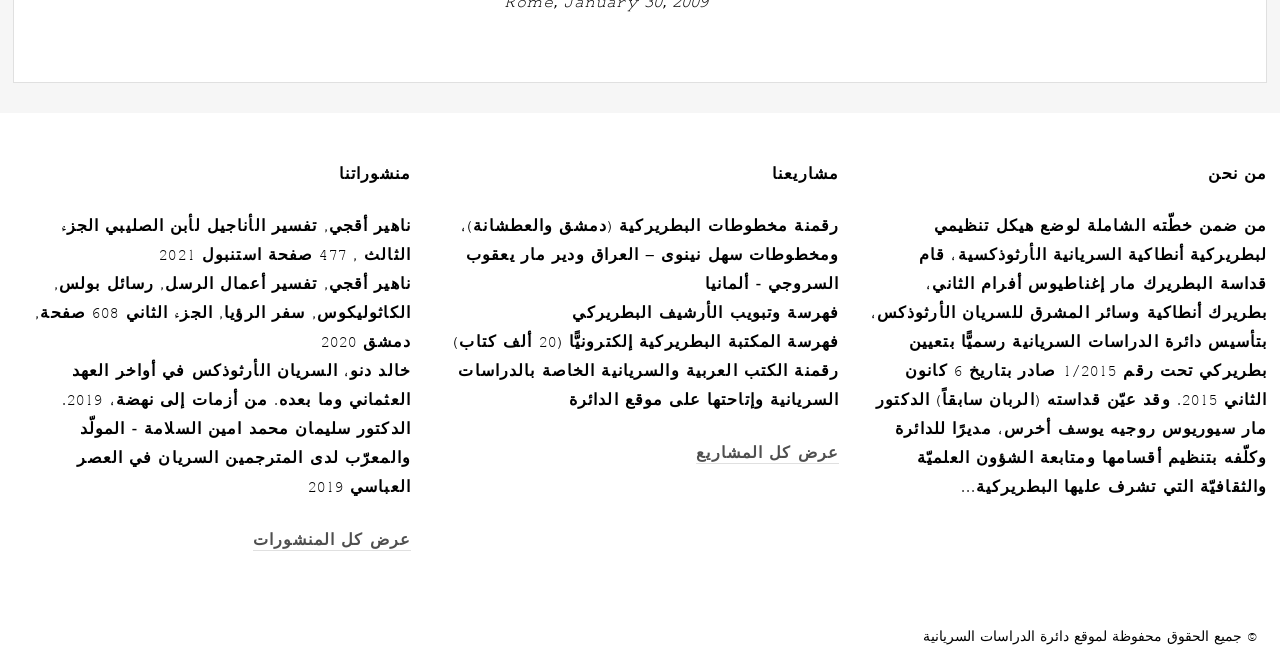Answer briefly with one word or phrase:
What is the title of the book written by Naher Aqji?

تفسير الأناجيل لأبن الصليبي الجزء الثالث